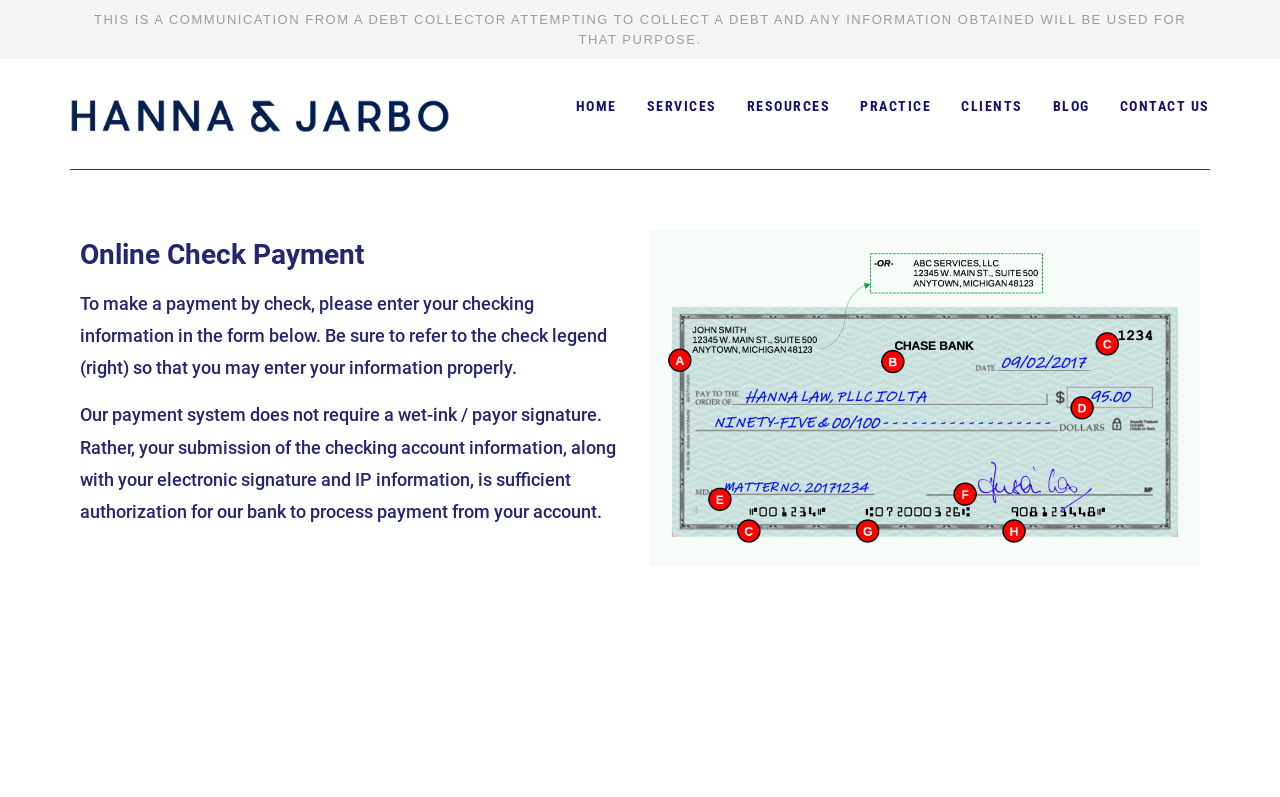How many navigation links are available?
Kindly answer the question with as much detail as you can.

The webpage has 7 navigation links, namely 'HOME', 'SERVICES', 'RESOURCES', 'PRACTICE', 'CLIENTS', 'BLOG', and 'CONTACT US', which are located at the top of the webpage.